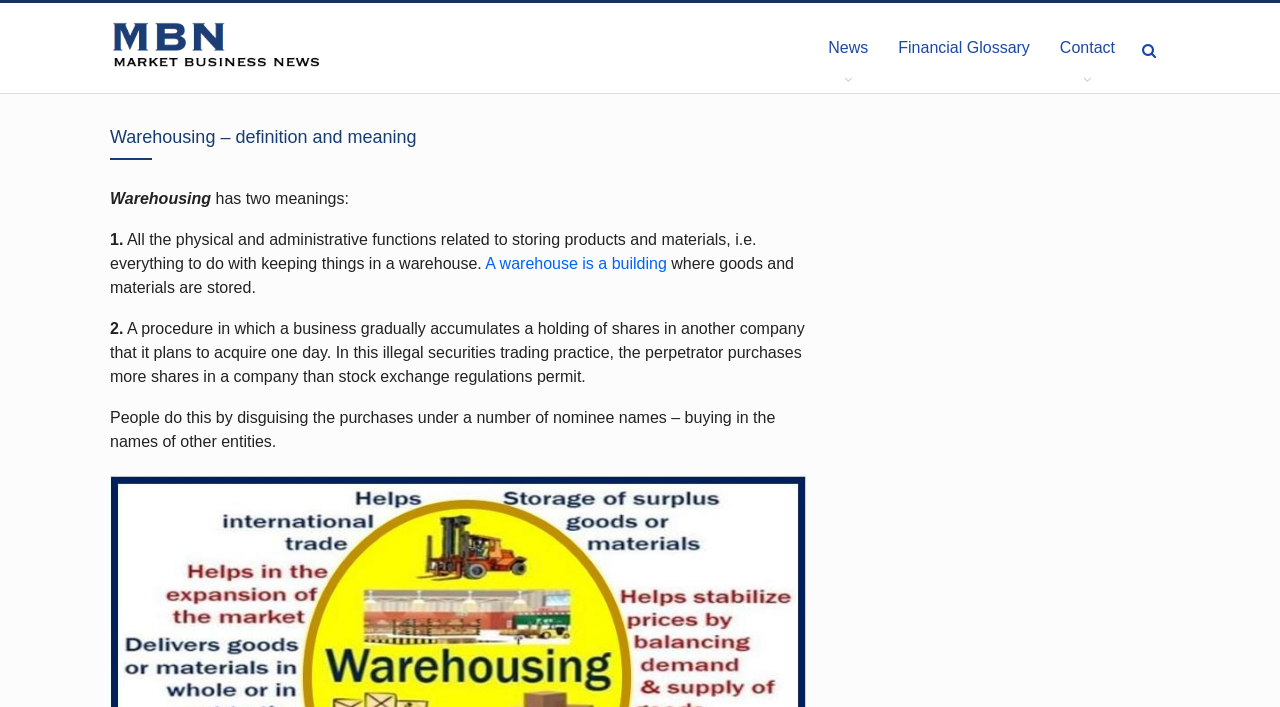What is stored in a warehouse?
Refer to the image and give a detailed response to the question.

As mentioned in the webpage, a warehouse is a building where goods and materials are stored. This is part of the first meaning of warehousing, which is related to storing products and materials.